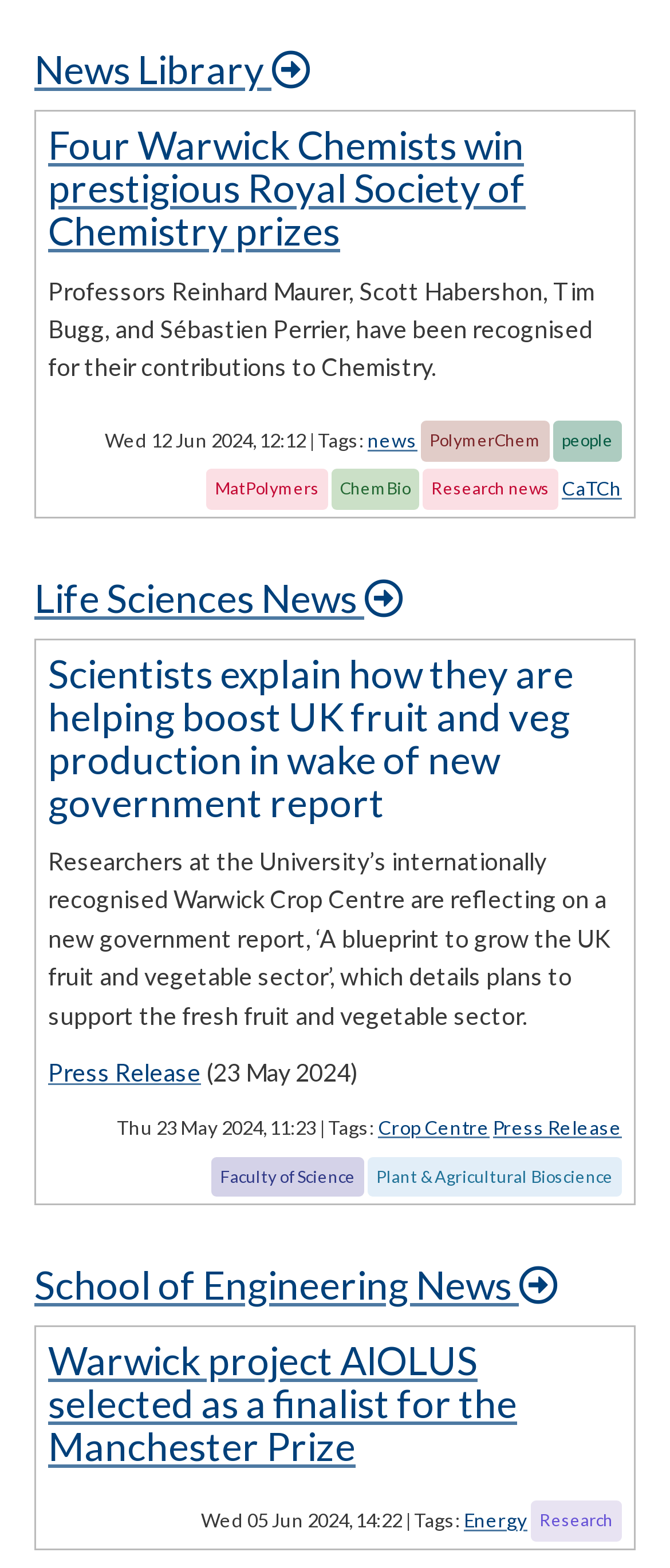What is the tag associated with the news article about boosting UK fruit and veg production?
Using the image, provide a detailed and thorough answer to the question.

I found the tag 'Crop Centre' associated with the news article about boosting UK fruit and veg production, which is located below the heading 'Scientists explain how they are helping boost UK fruit and veg production in wake of new government report'.